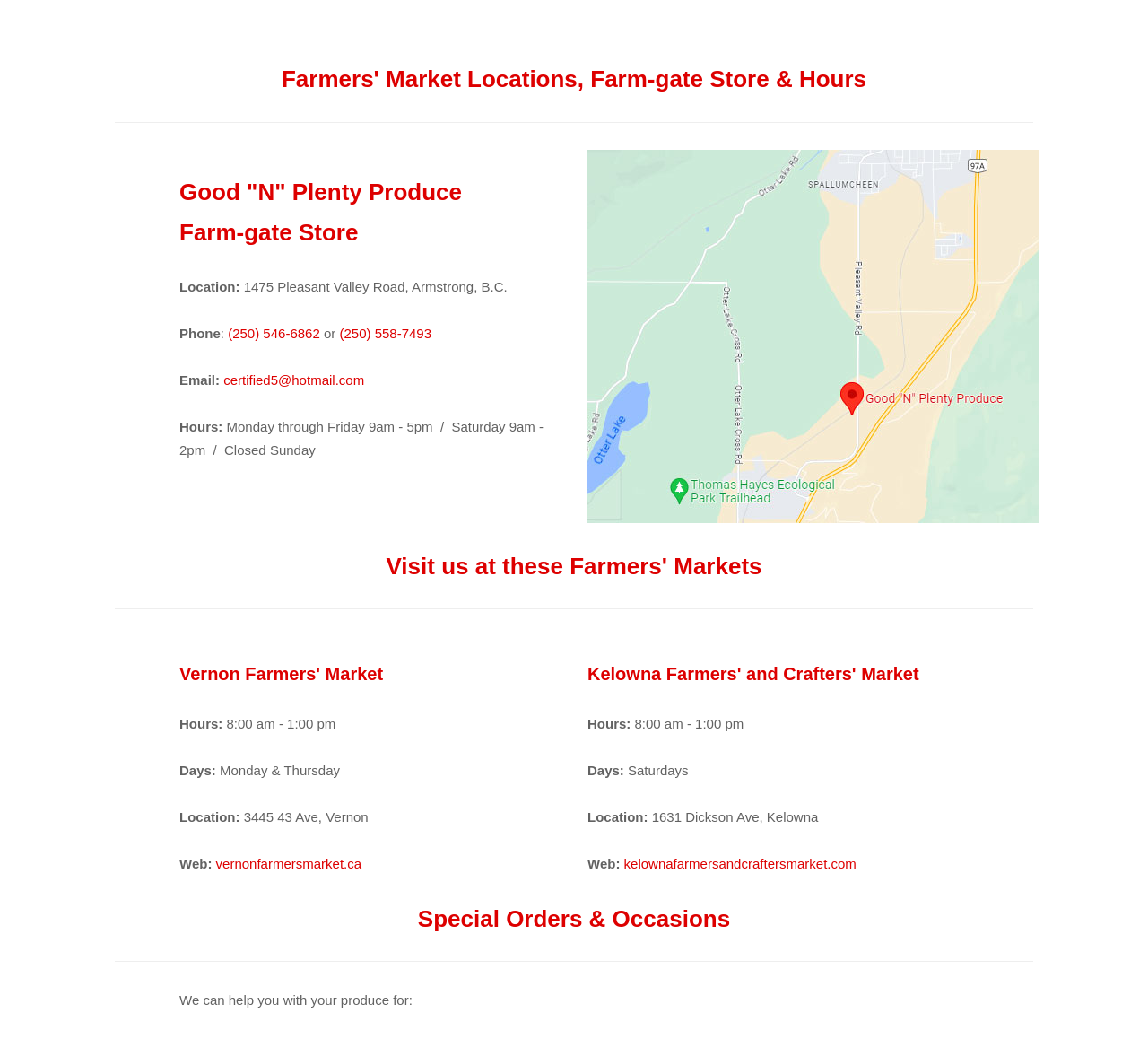Please determine the bounding box coordinates for the UI element described as: "kelownafarmersandcraftersmarket.com".

[0.543, 0.824, 0.746, 0.838]